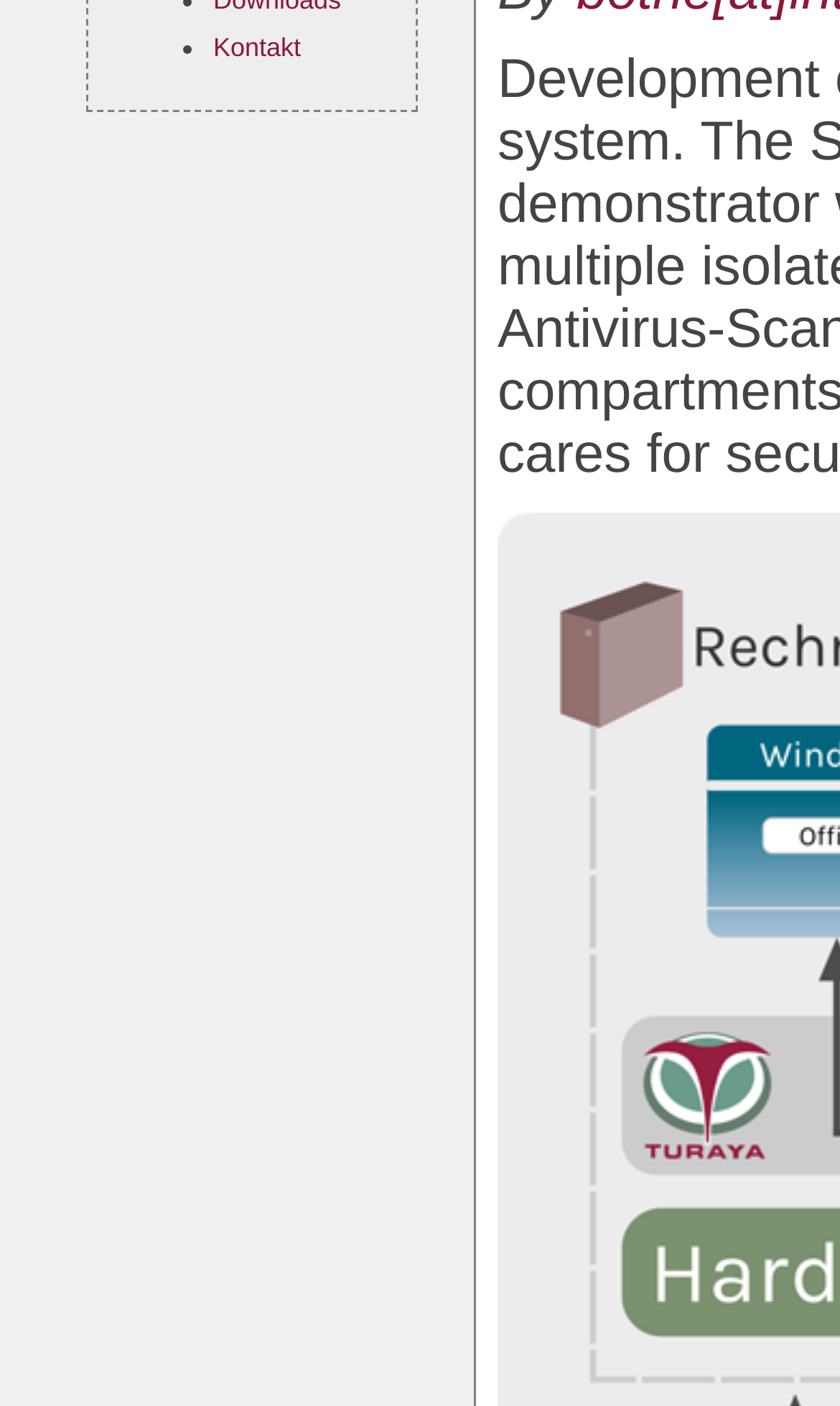Provide the bounding box coordinates of the HTML element this sentence describes: "Kontakt".

[0.254, 0.023, 0.358, 0.044]